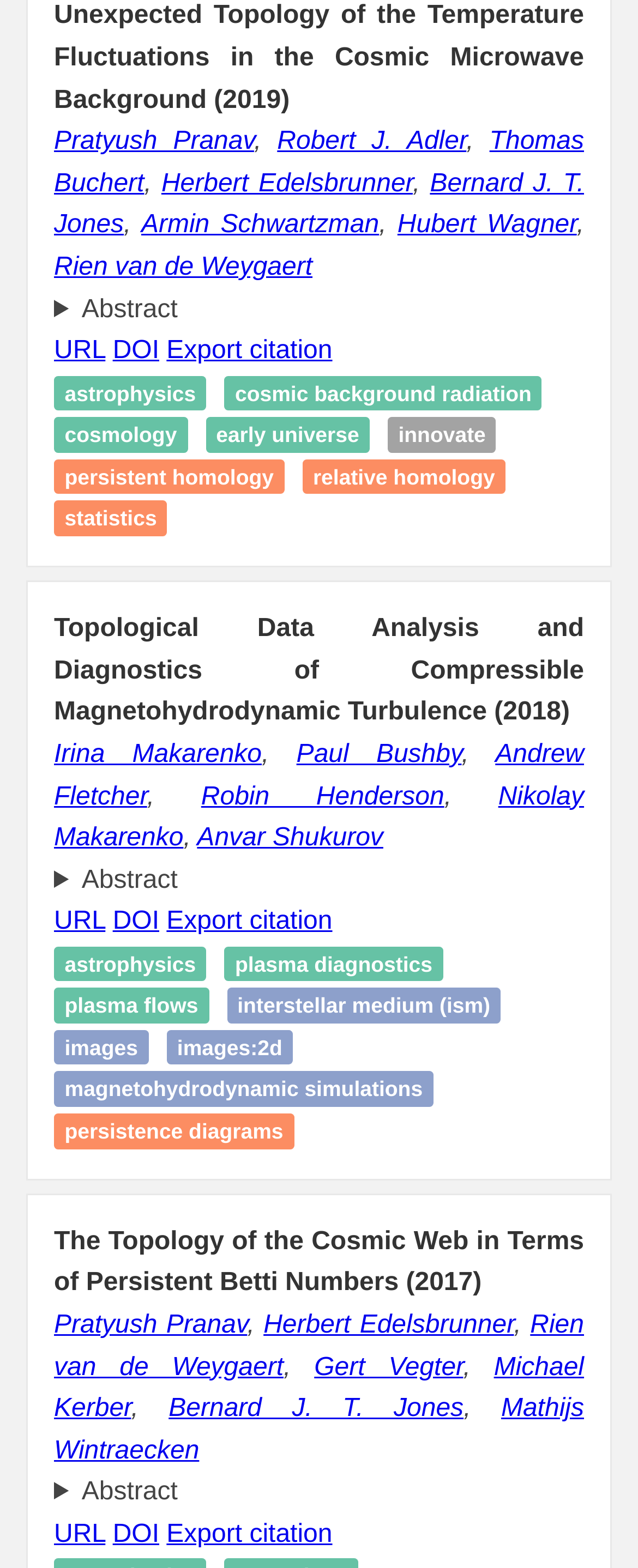Indicate the bounding box coordinates of the element that must be clicked to execute the instruction: "View URL of The Topology of the Cosmic Web in Terms of Persistent Betti Numbers". The coordinates should be given as four float numbers between 0 and 1, i.e., [left, top, right, bottom].

[0.085, 0.97, 0.165, 0.987]